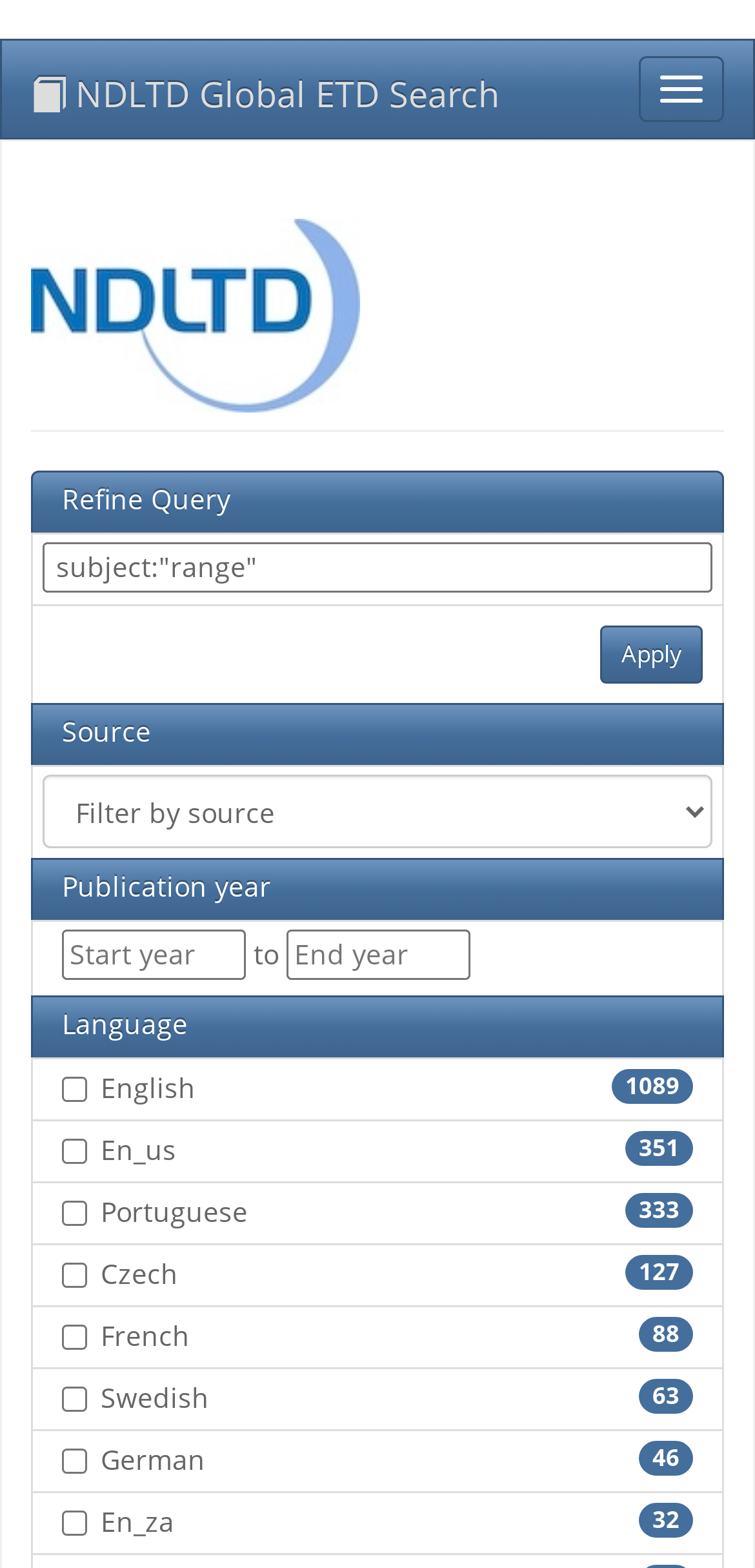Please locate the bounding box coordinates of the element that should be clicked to complete the given instruction: "Apply the search filters".

[0.795, 0.399, 0.931, 0.436]